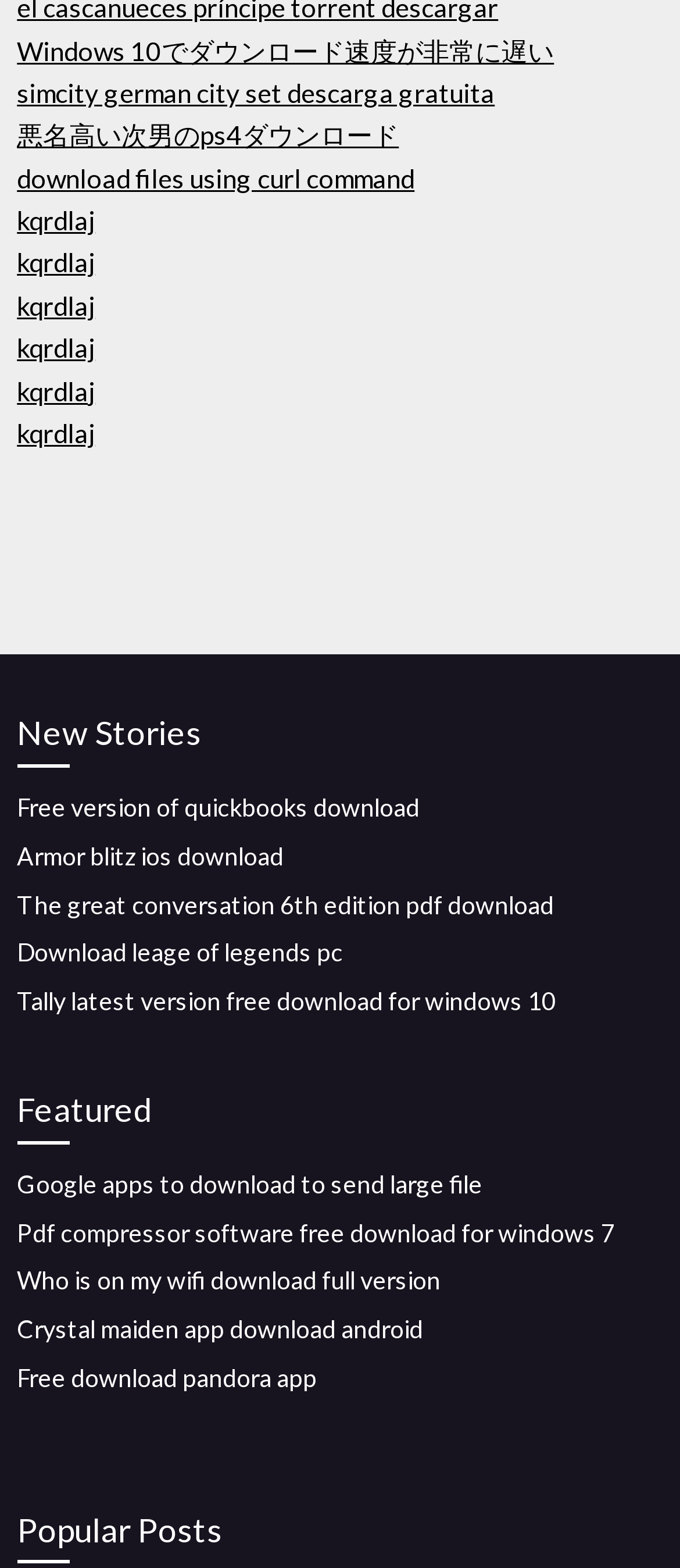Predict the bounding box for the UI component with the following description: "kqrdlaj".

[0.025, 0.13, 0.14, 0.15]